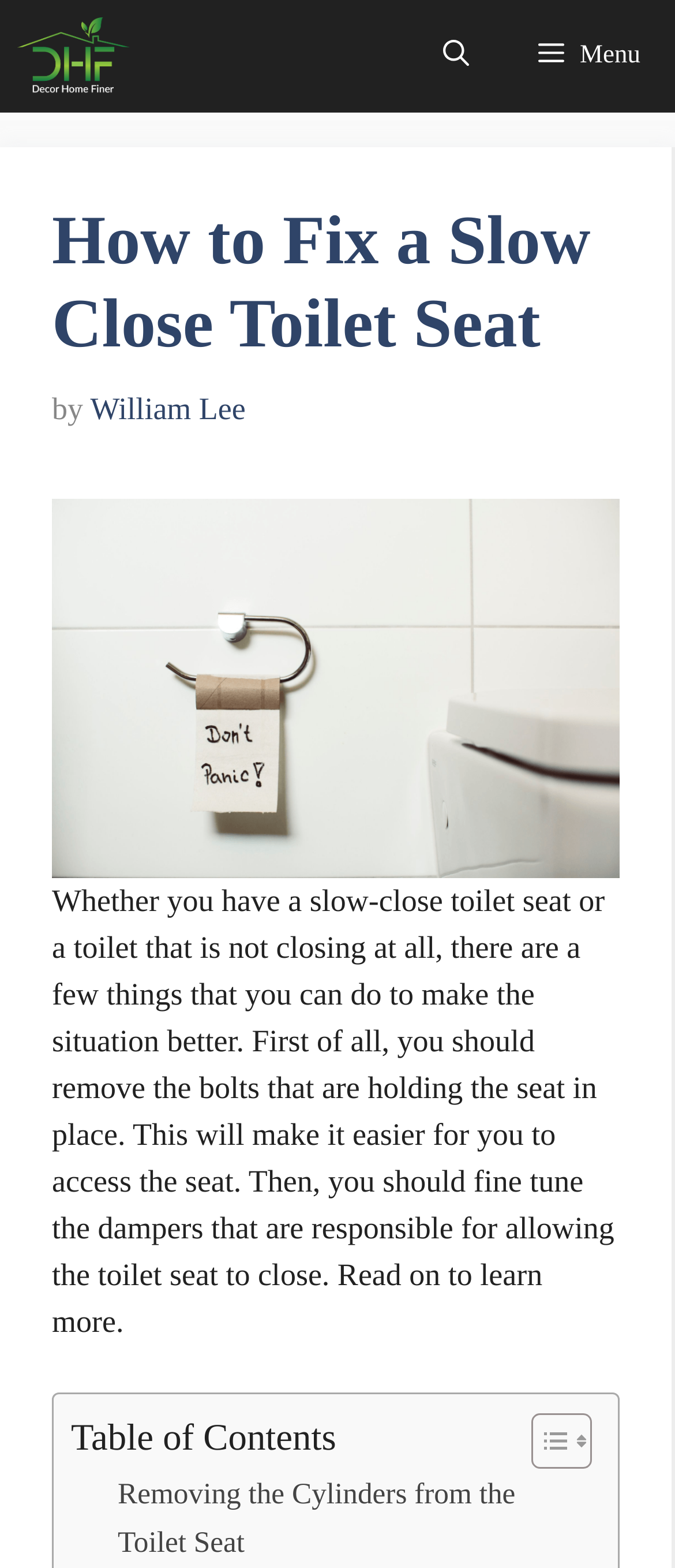Please respond to the question using a single word or phrase:
What is the topic of the article?

Fixing a slow-close toilet seat